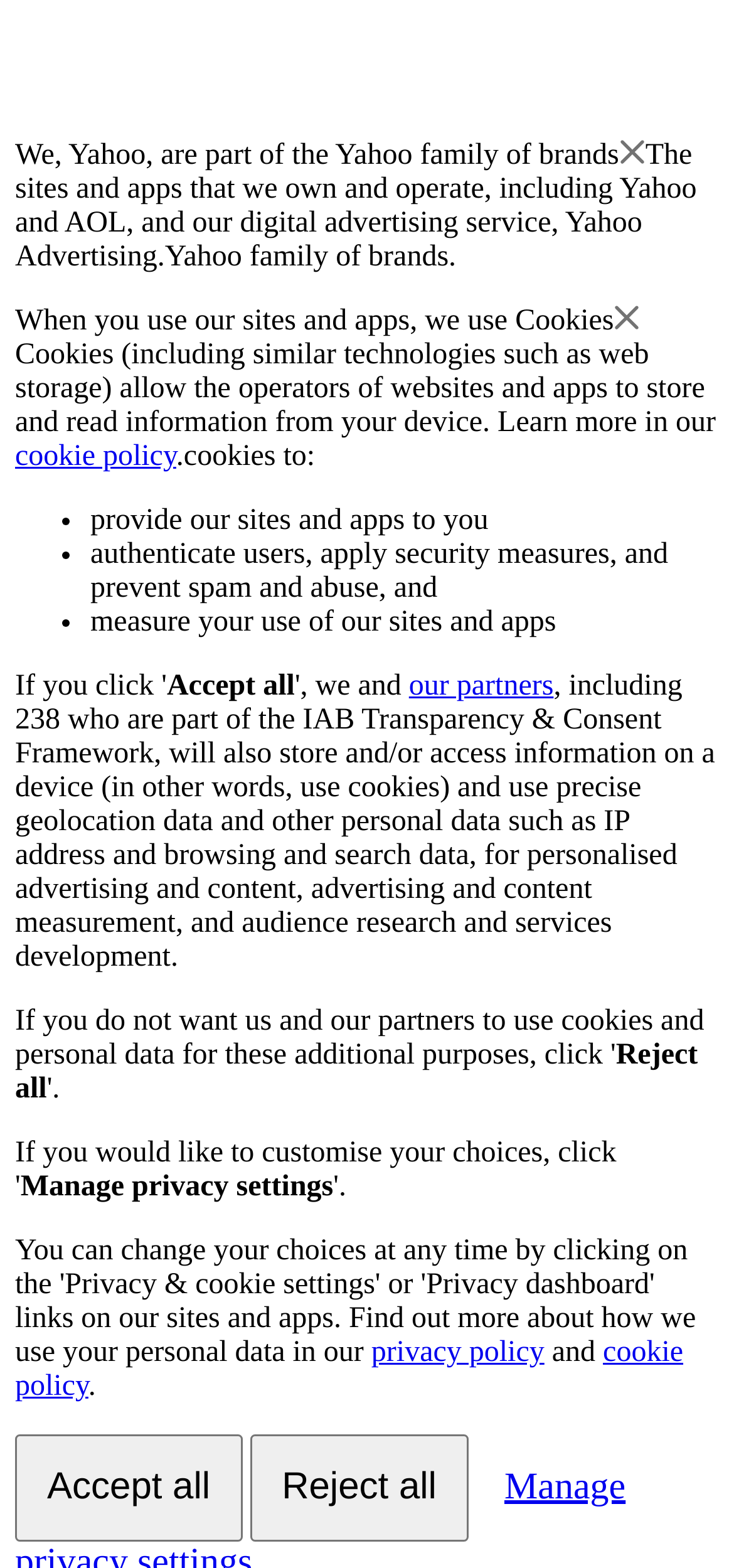What can be managed on this webpage?
Please craft a detailed and exhaustive response to the question.

The button 'Manage privacy settings' suggests that users can manage their privacy settings on this webpage.